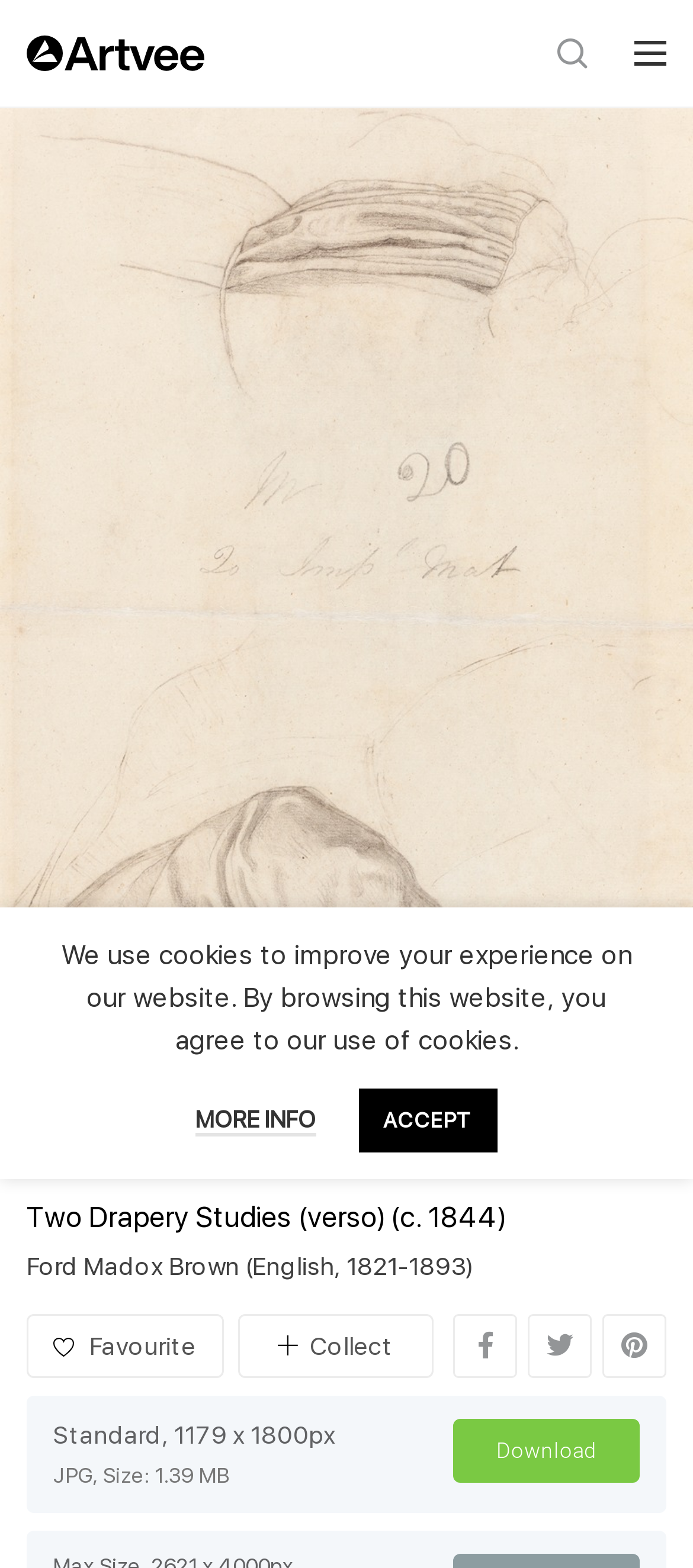Respond to the question below with a single word or phrase:
What is the size of the artwork image?

1179 x 1800px